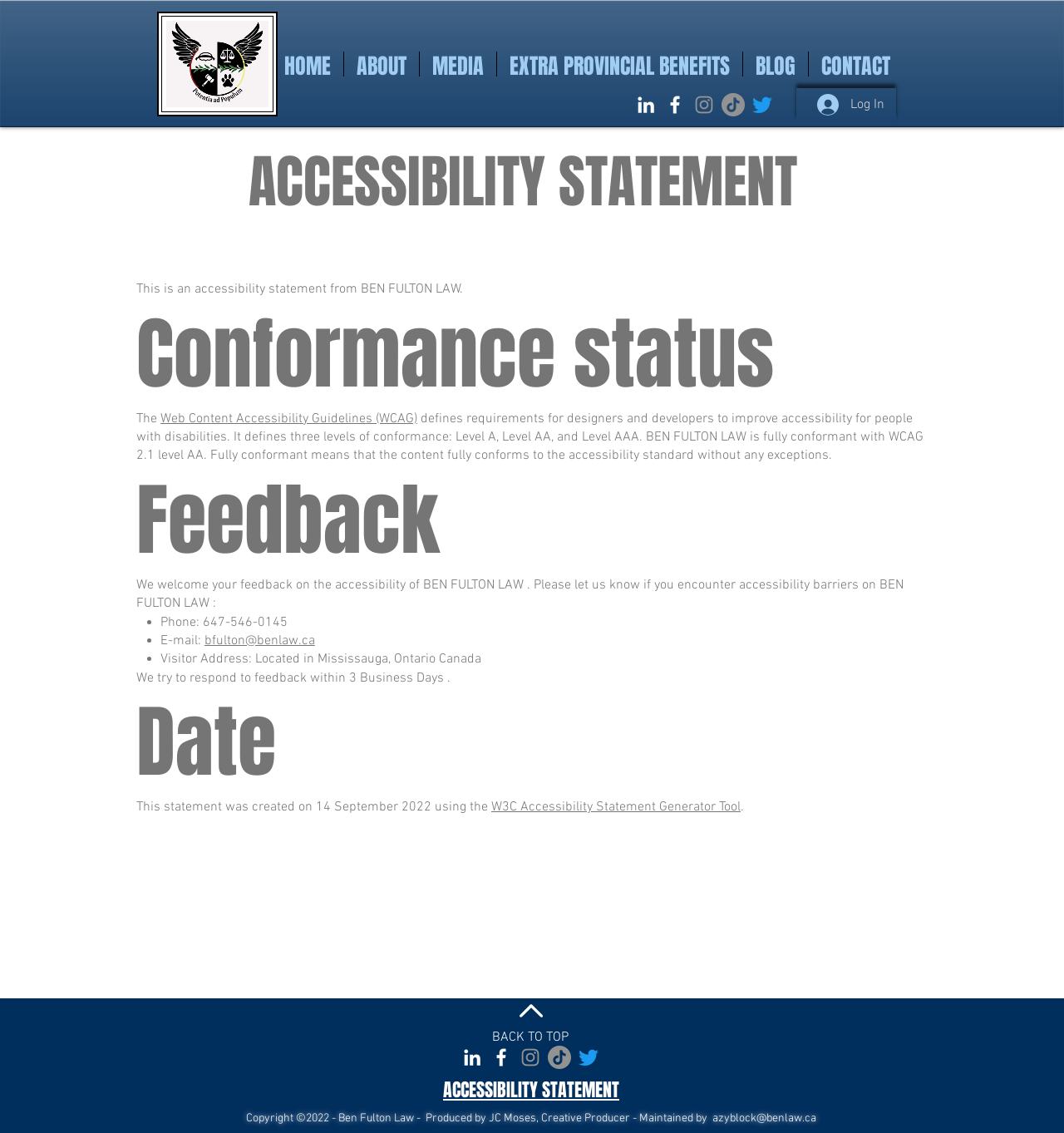Highlight the bounding box coordinates of the region I should click on to meet the following instruction: "Click the LinkedIn Icon".

[0.596, 0.082, 0.618, 0.103]